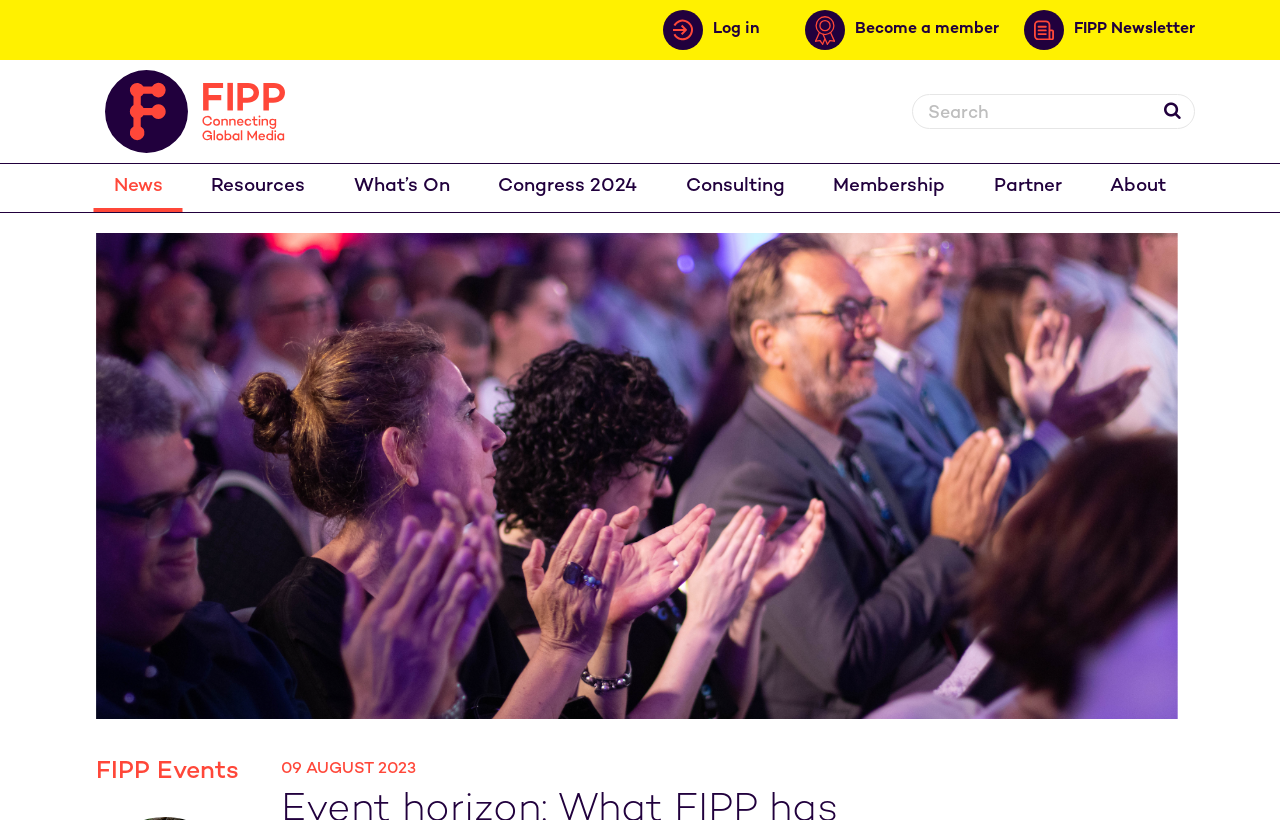How many images are in the top section of the webpage?
Please provide a detailed answer to the question.

The top section of the webpage contains images for the 'Become a member' link, the 'FIPP Newsletter' link, the FIPP logo, and the disclosure triangle for the login button, which makes a total of 4 images.